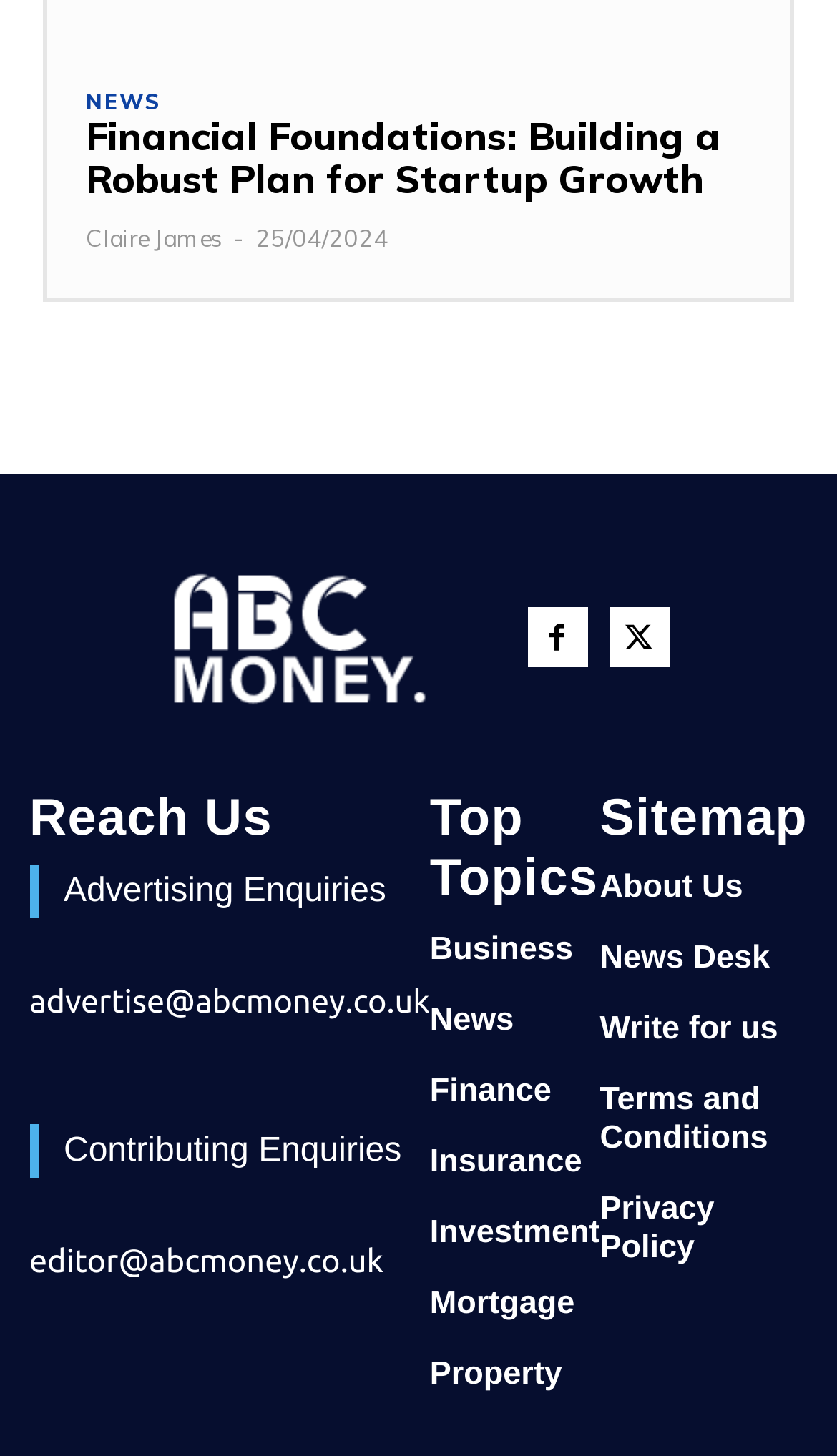Locate the bounding box of the UI element described by: "About Us" in the given webpage screenshot.

[0.717, 0.597, 0.965, 0.624]